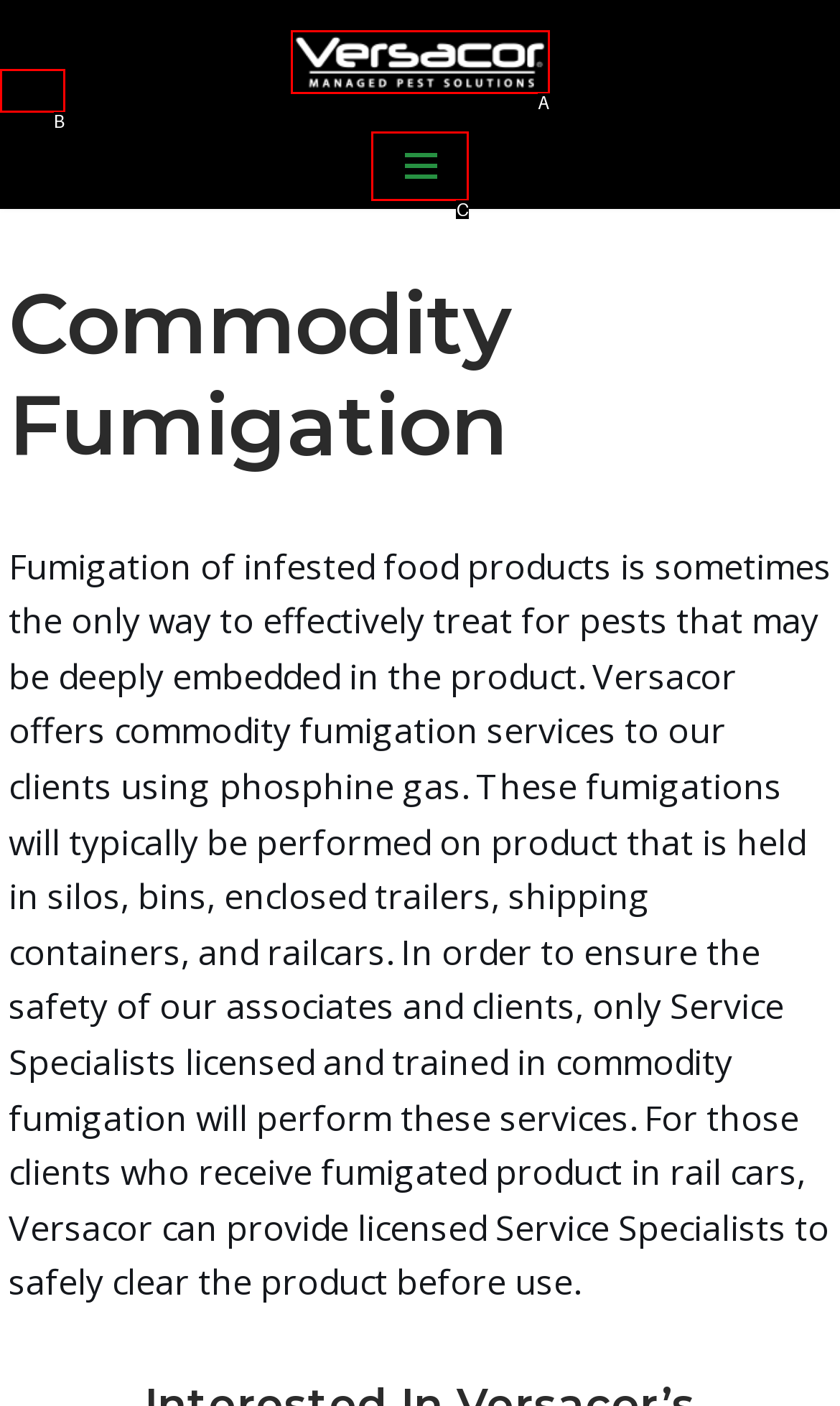Assess the description: Skip to content and select the option that matches. Provide the letter of the chosen option directly from the given choices.

B